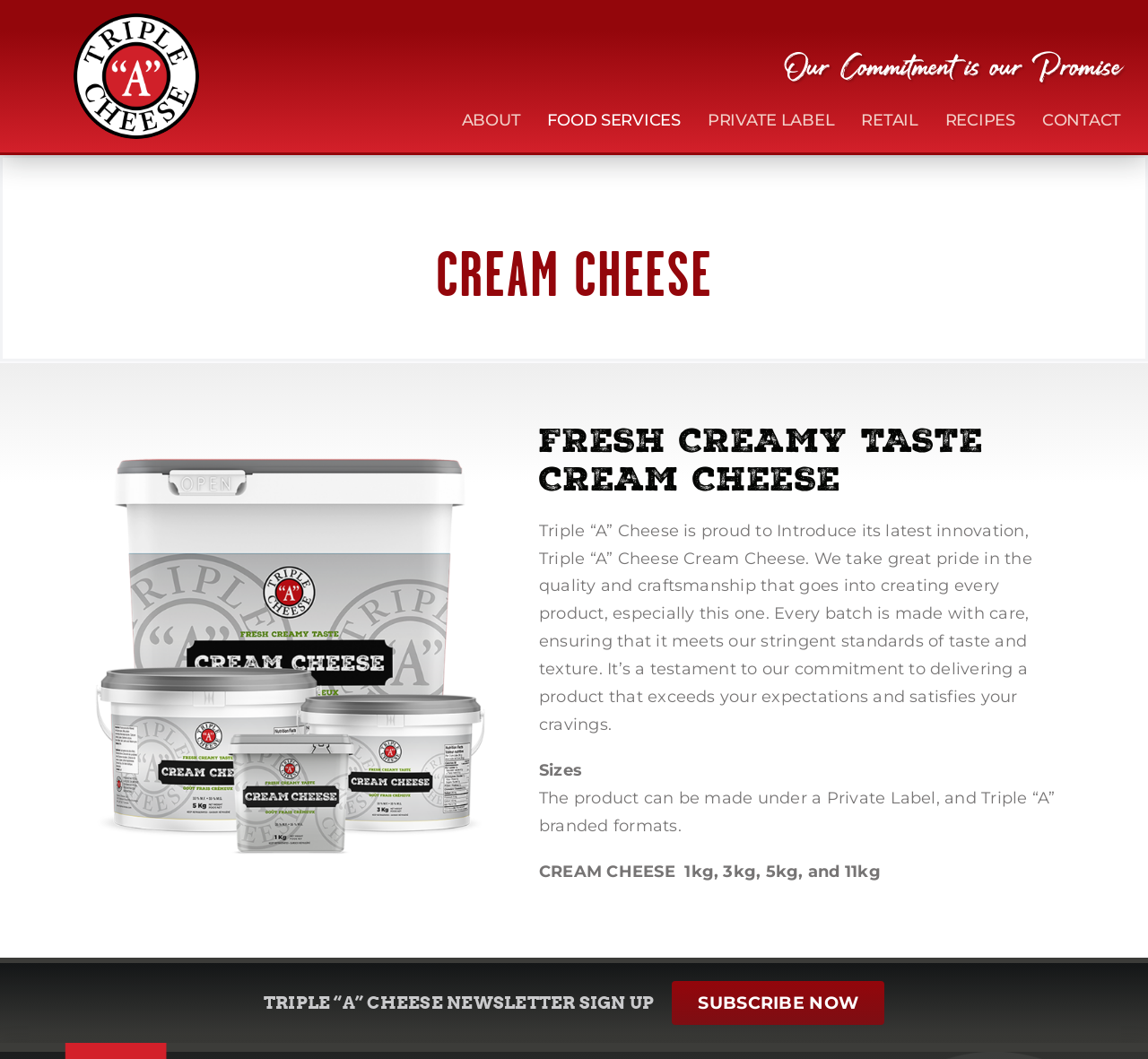Identify the bounding box for the described UI element: "Contact".

[0.908, 0.083, 0.977, 0.144]